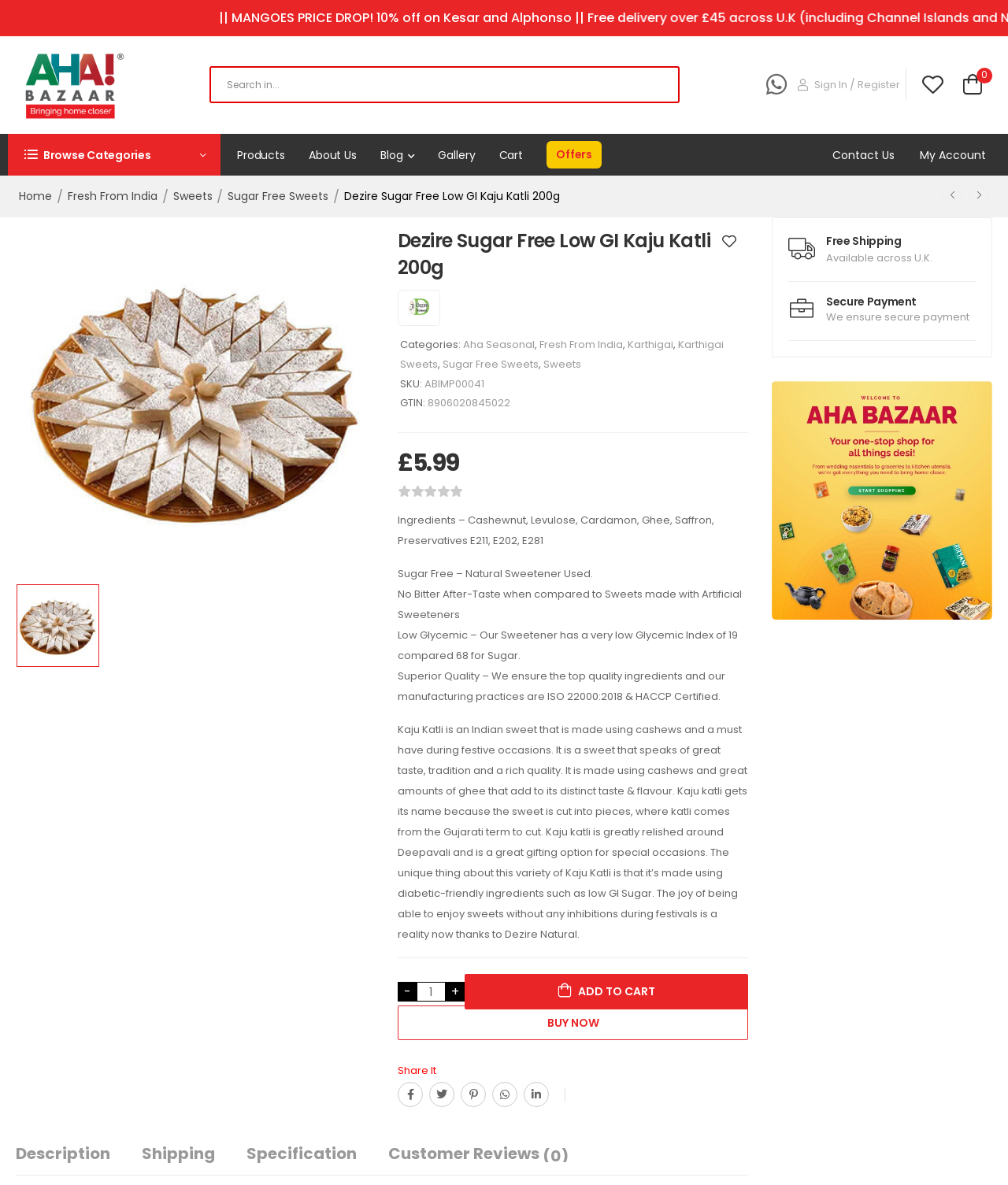Create an elaborate caption for the webpage.

This webpage is an online product page for Dezire Sugar Free Low GI Kaju Katli 200g on Aha Bazaar. At the top, there is a logo and a search bar, followed by a navigation menu with links to various categories, including Products, About Us, Blog, and more. 

Below the navigation menu, there is a promotional banner announcing a price drop on Kesar and Alphonso mangoes, with a call-to-action to get free delivery over £45 across the UK.

The main content of the page is dedicated to the product, with a large image of the Kaju Katli on the left and product details on the right. The product name, Dezire Sugar Free Low GI Kaju Katli 200g, is prominently displayed, along with its price, £5.99. There are also buttons to add the product to the cart or to buy it now.

Below the product details, there are several sections providing more information about the product, including its ingredients, sugar-free and low glycemic features, and superior quality. There is also a lengthy description of the product, highlighting its traditional Indian roots and the benefits of using diabetic-friendly ingredients.

At the bottom of the page, there are tabs for Description, Shipping, and Specification, which provide additional information about the product. There are also social media links and a call-to-action to contact the seller.